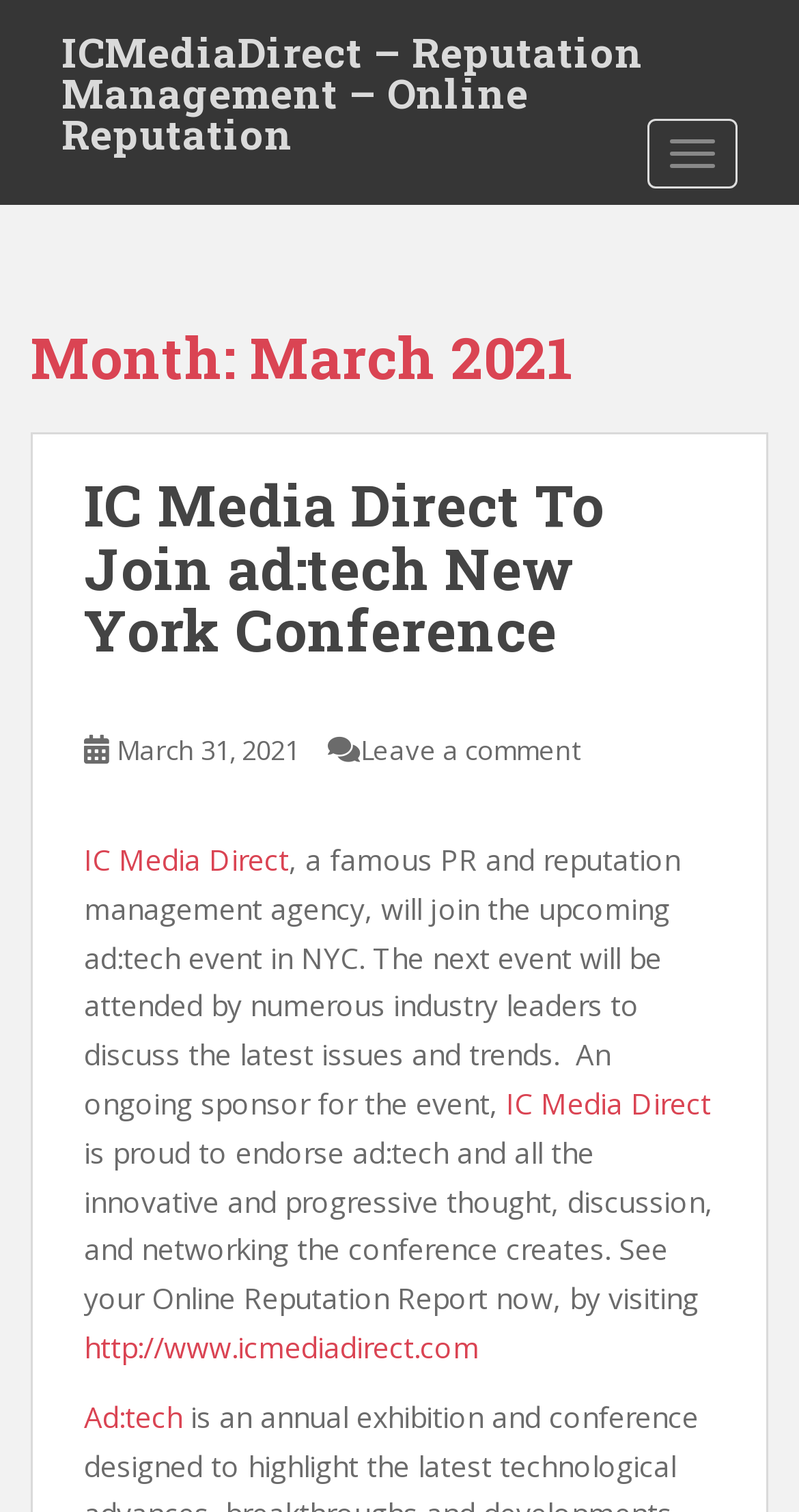Show the bounding box coordinates of the region that should be clicked to follow the instruction: "Click the toggle navigation button."

[0.81, 0.079, 0.923, 0.125]